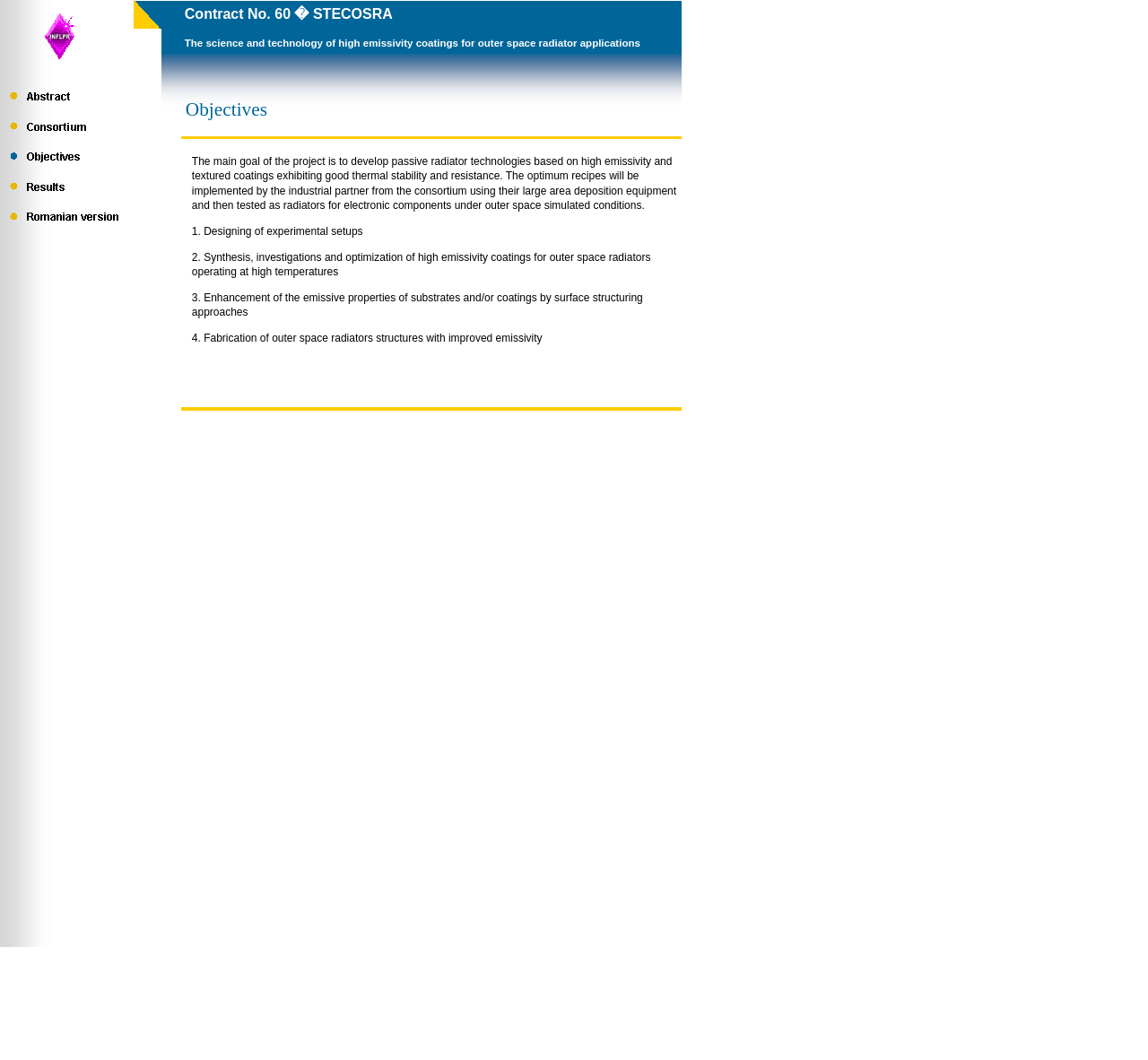What is the context of the project?
Using the image, elaborate on the answer with as much detail as possible.

The project is focused on developing technologies for outer space radiator applications, as indicated by the LayoutTableCell element with the text 'The science and technology of high emissivity coatings for outer space radiator applications'.